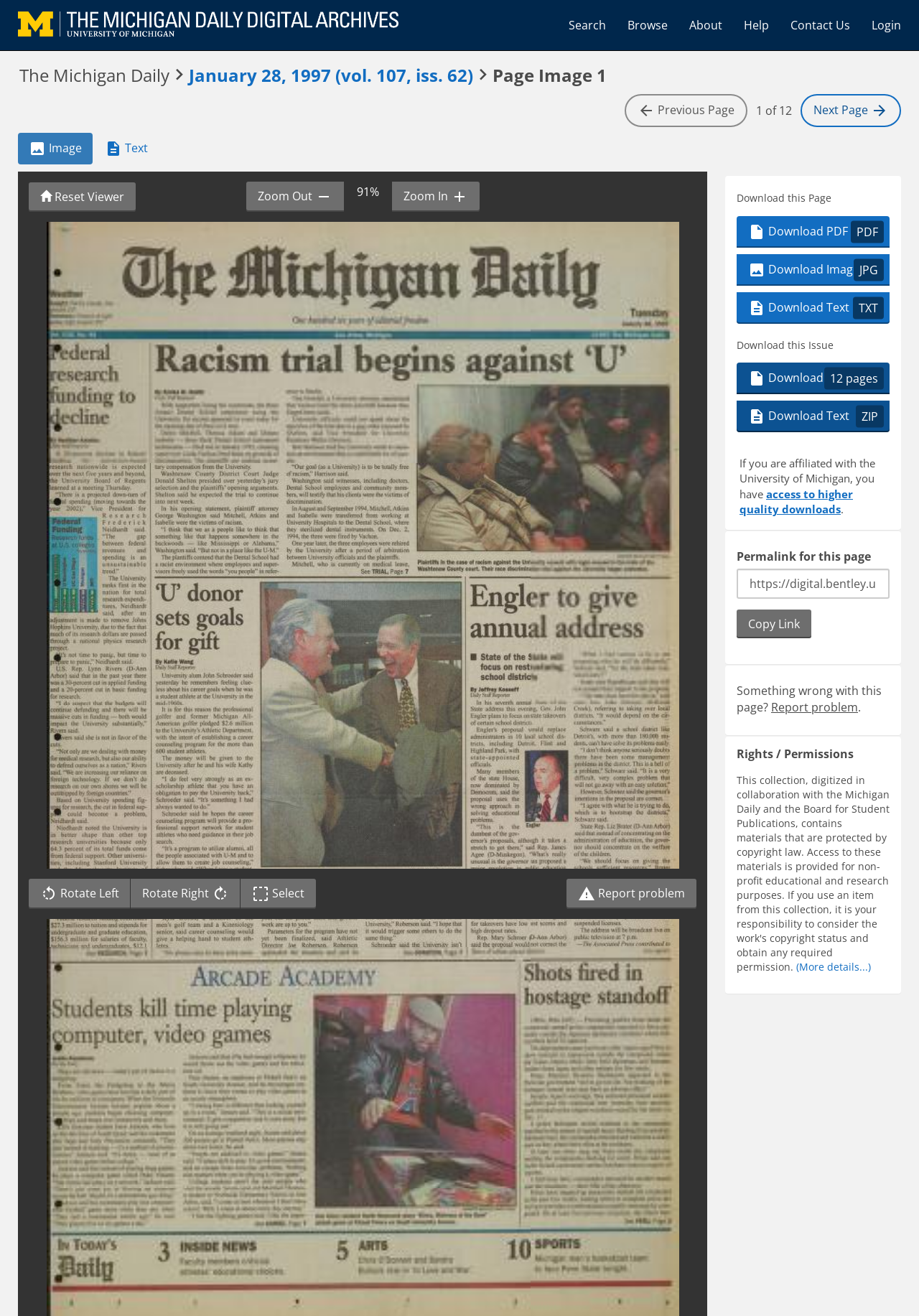Use a single word or phrase to respond to the question:
What is the zoom level of the current page?

91%